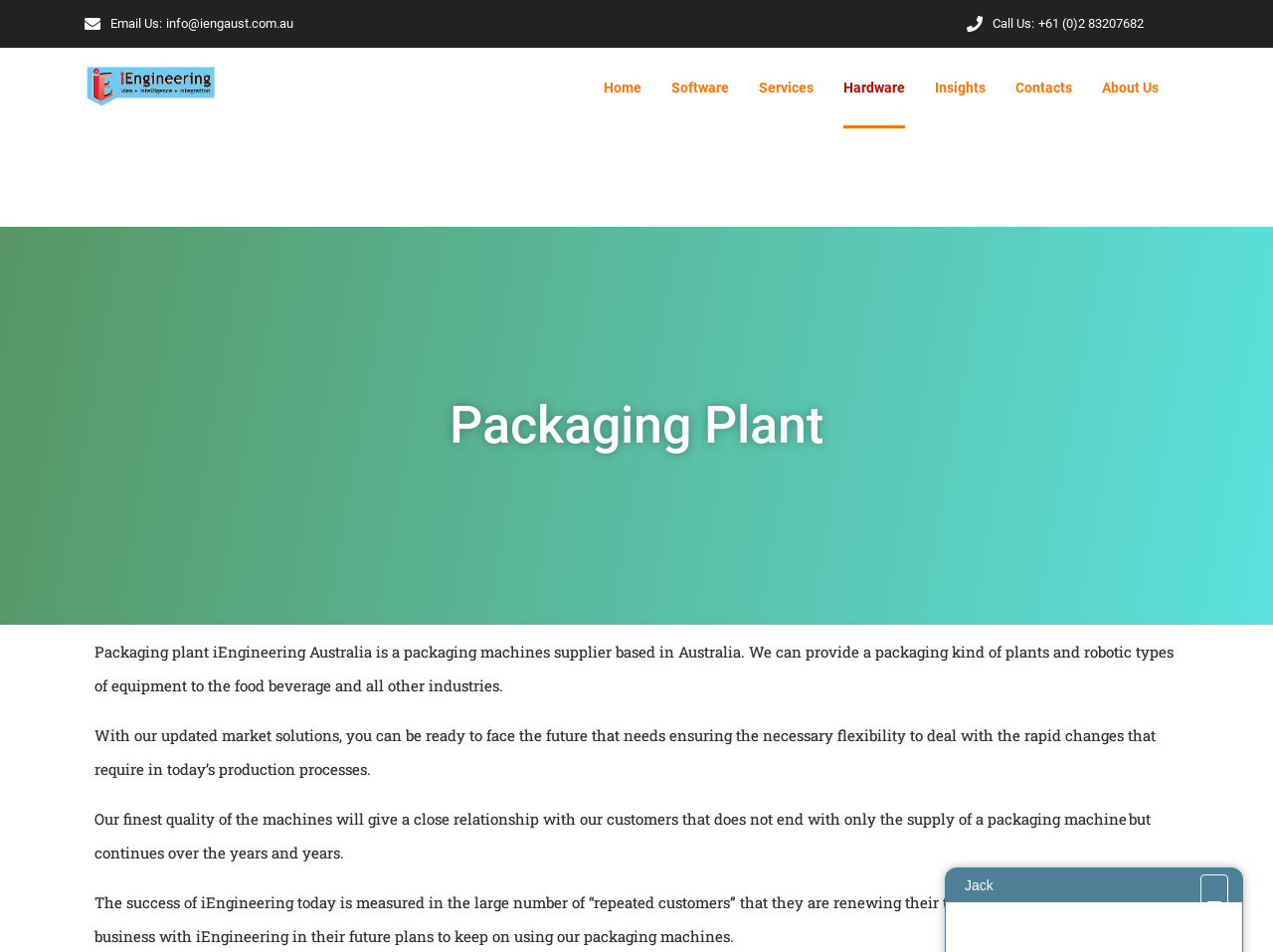Refer to the element description support@zinclearninglabs.com and identify the corresponding bounding box in the screenshot. Format the coordinates as (top-left x, top-left y, bottom-right x, bottom-right y) with values in the range of 0 to 1.

None